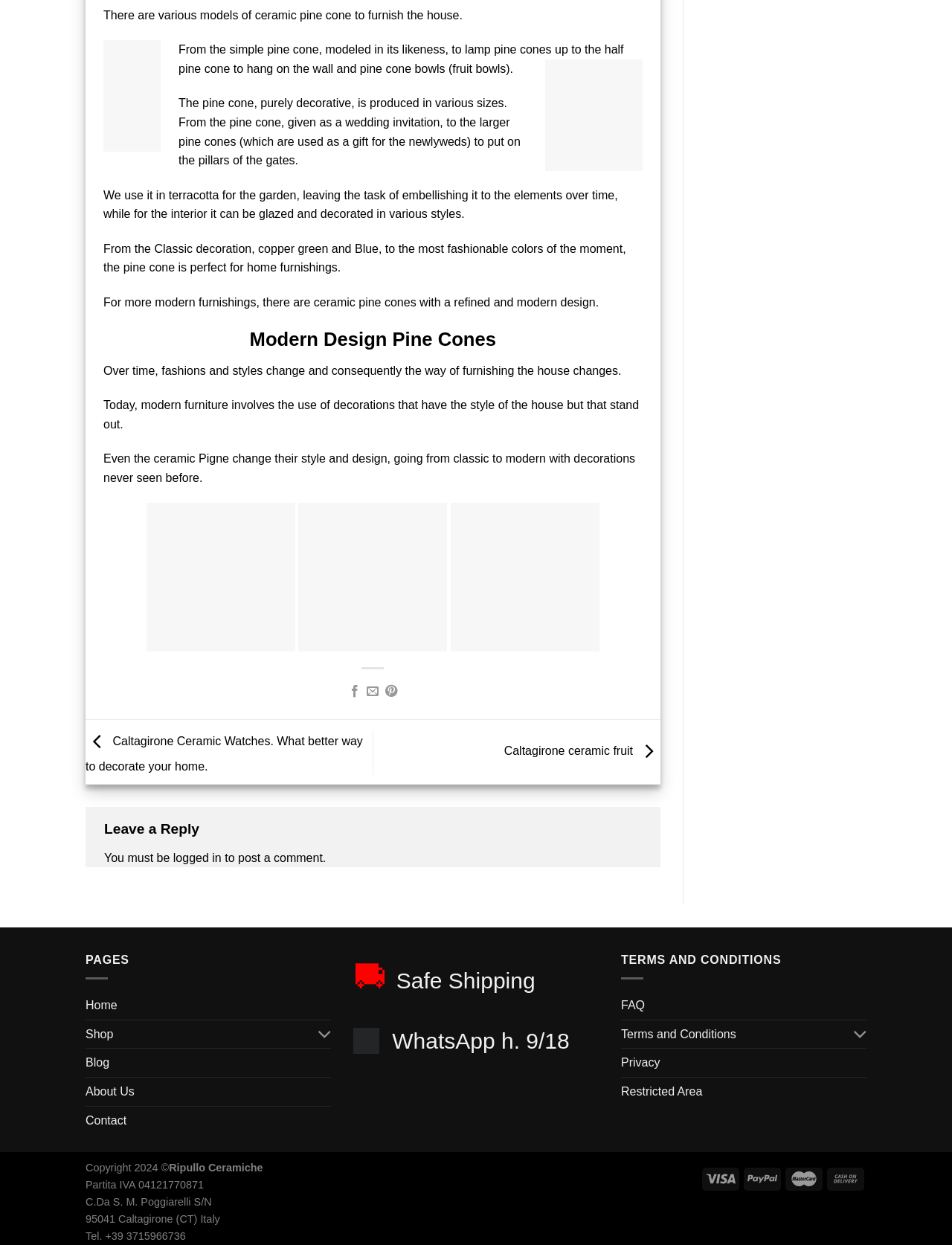Answer the question in one word or a short phrase:
Where are the ceramic products from?

Caltagirone, Sicily